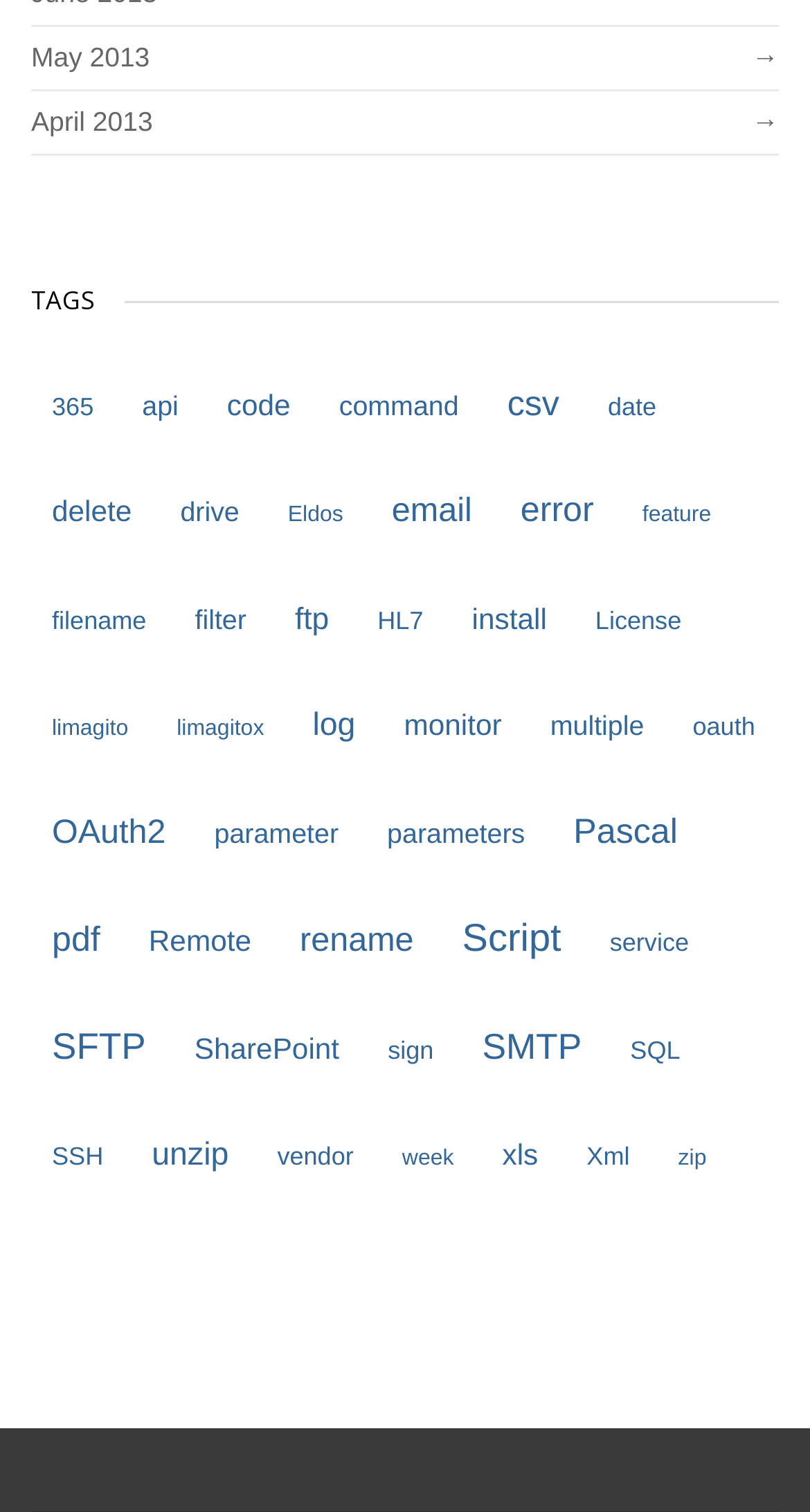Are there any tags related to file types?
Based on the visual, give a brief answer using one word or a short phrase.

Yes